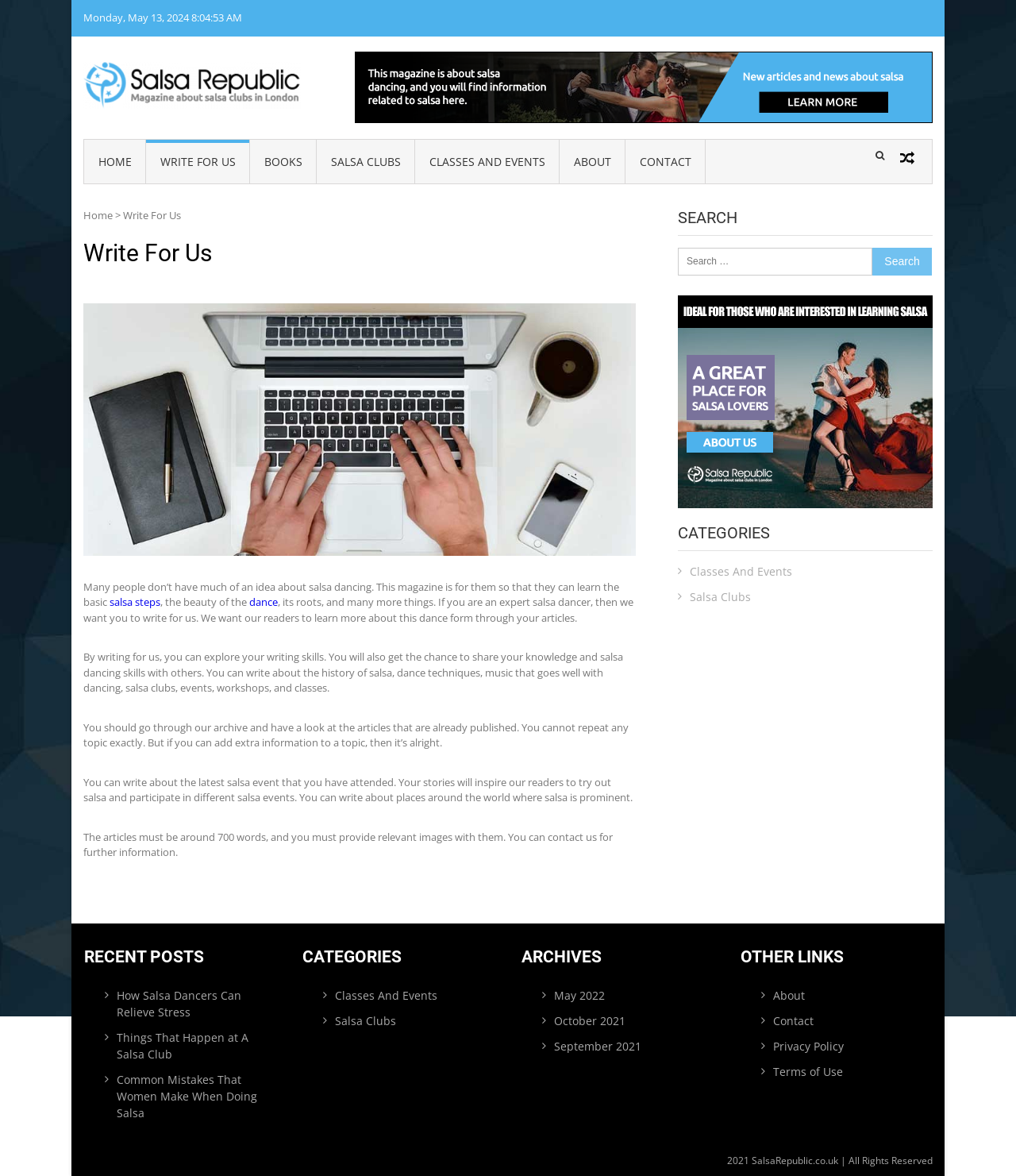Provide the bounding box coordinates for the UI element that is described by this text: "parent_node: SALSA REPUBLIC". The coordinates should be in the form of four float numbers between 0 and 1: [left, top, right, bottom].

[0.082, 0.031, 0.296, 0.092]